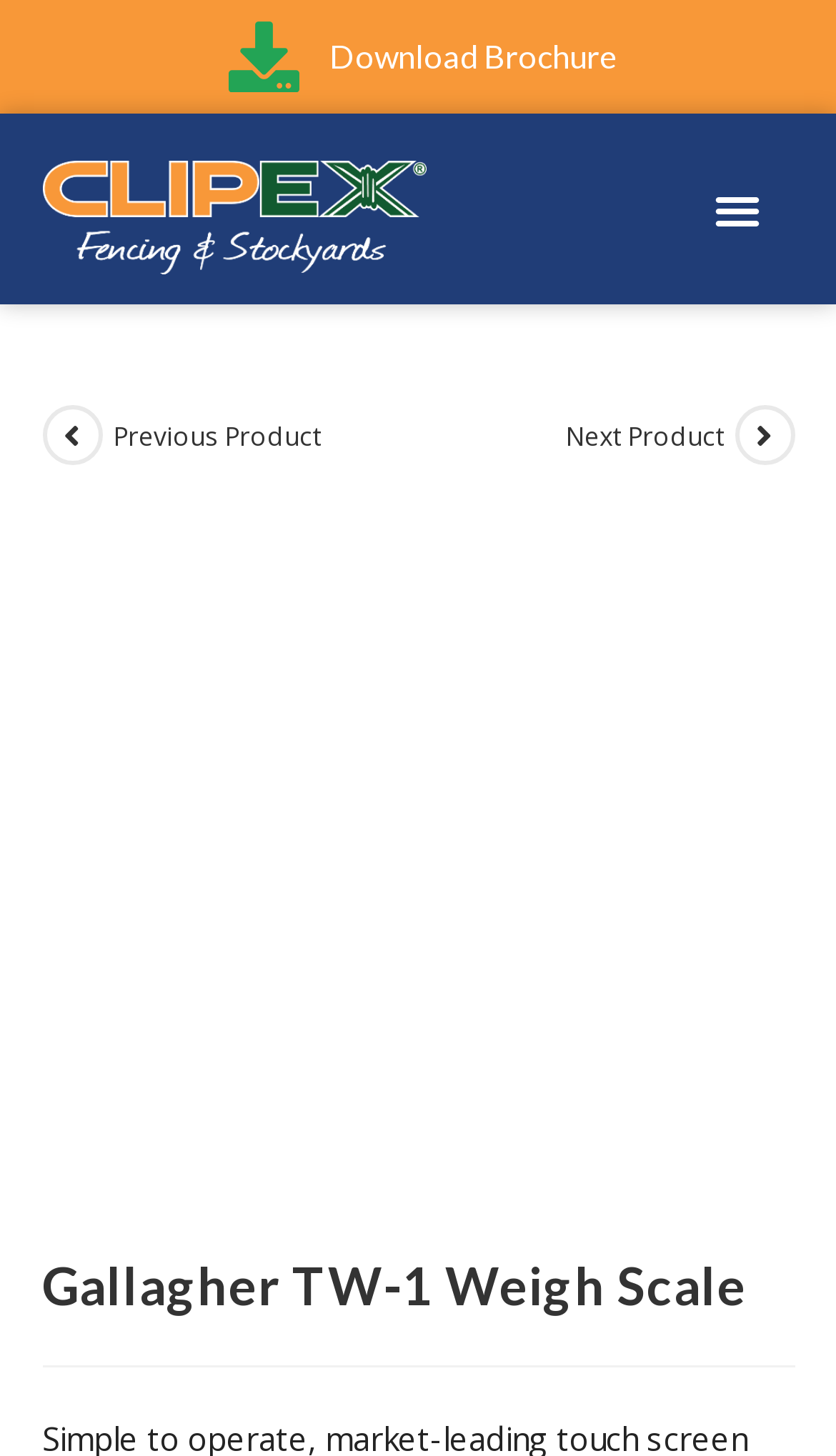Using the details from the image, please elaborate on the following question: What is the size of the product image?

The product image takes up the full width of the webpage, as indicated by its bounding box coordinates [0.05, 0.342, 0.95, 0.859].